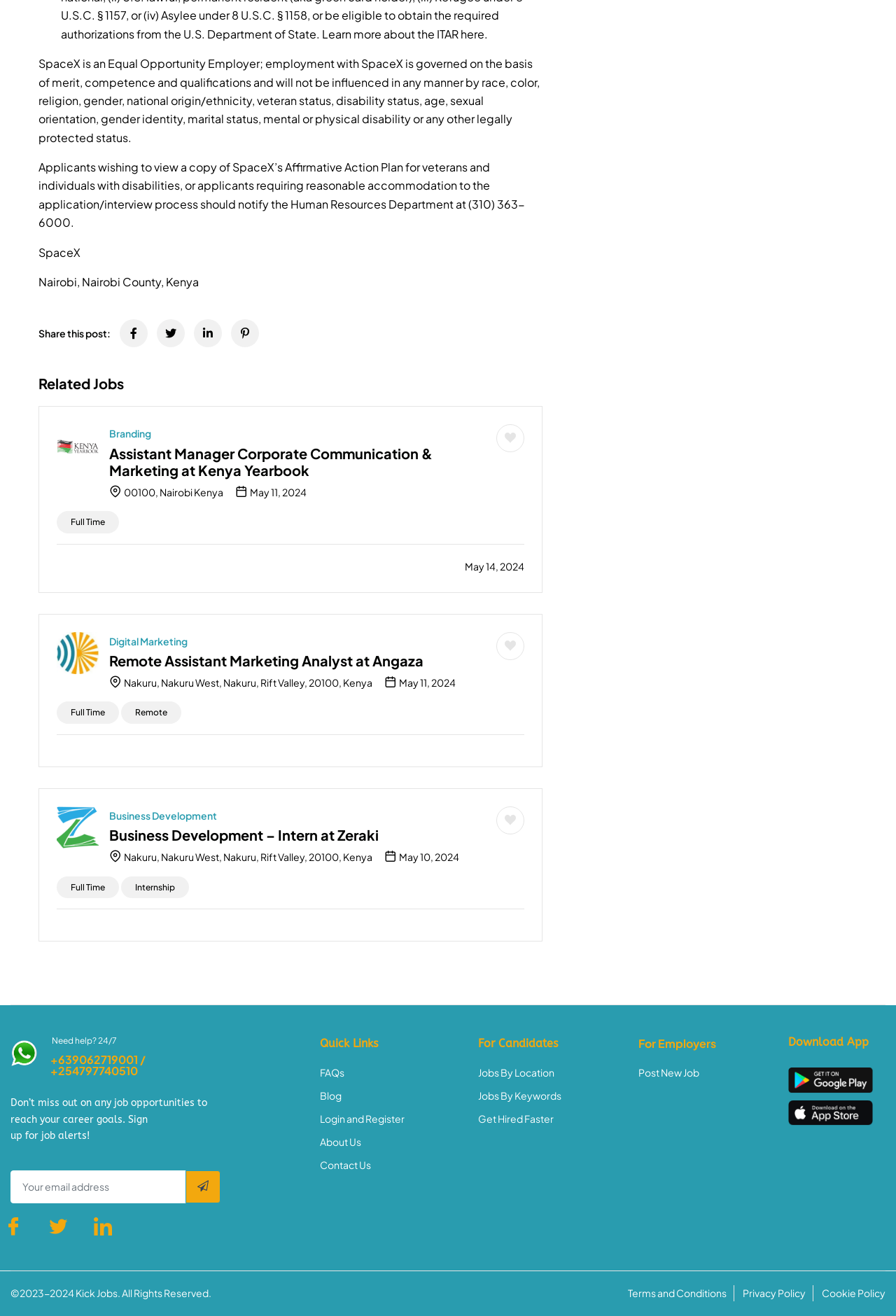What is the contact number mentioned on the webpage?
Please respond to the question with a detailed and thorough explanation.

The webpage mentions '+639062719001 / +254797740510' as the contact number which can be used to reach out to the company.